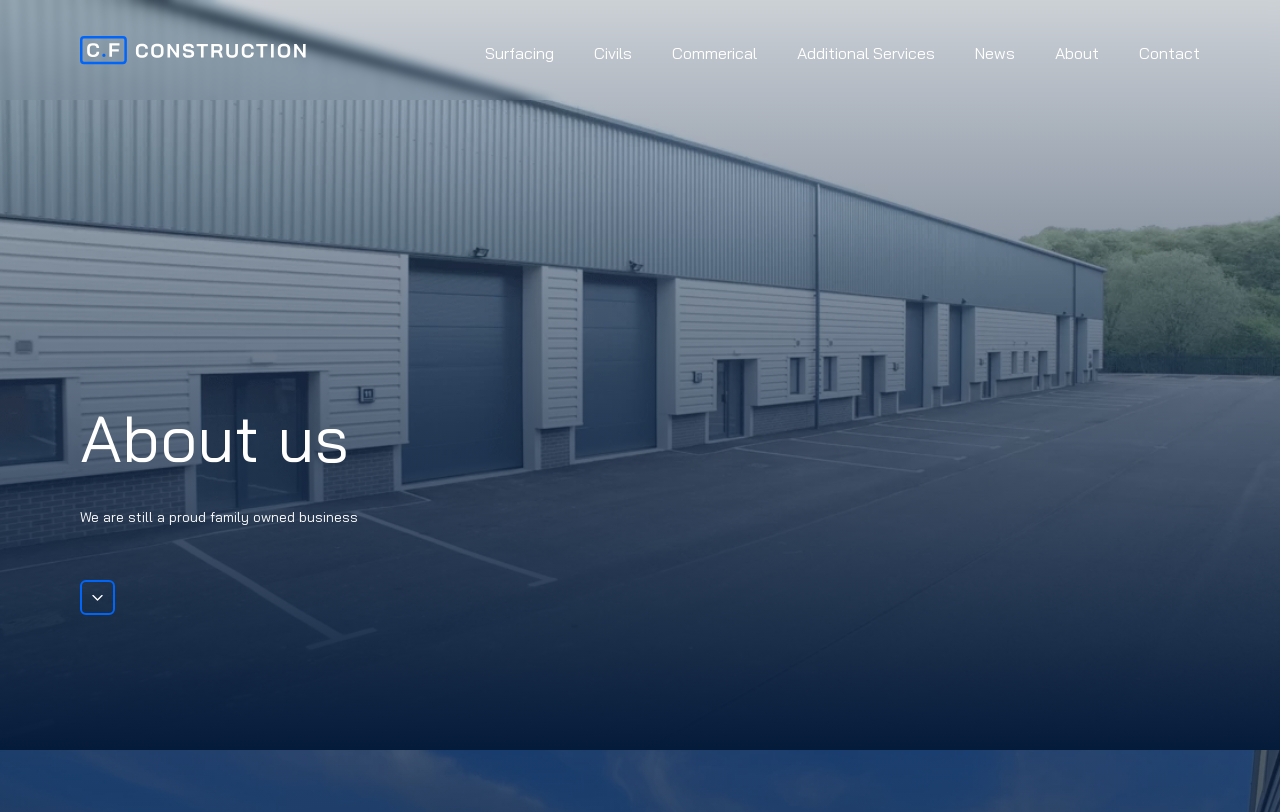What is the first sentence of the 'About us' section?
Please interpret the details in the image and answer the question thoroughly.

I can see that the 'About us' section has a heading and a static text element, and the static text element contains the sentence 'We are still a proud family owned business'.